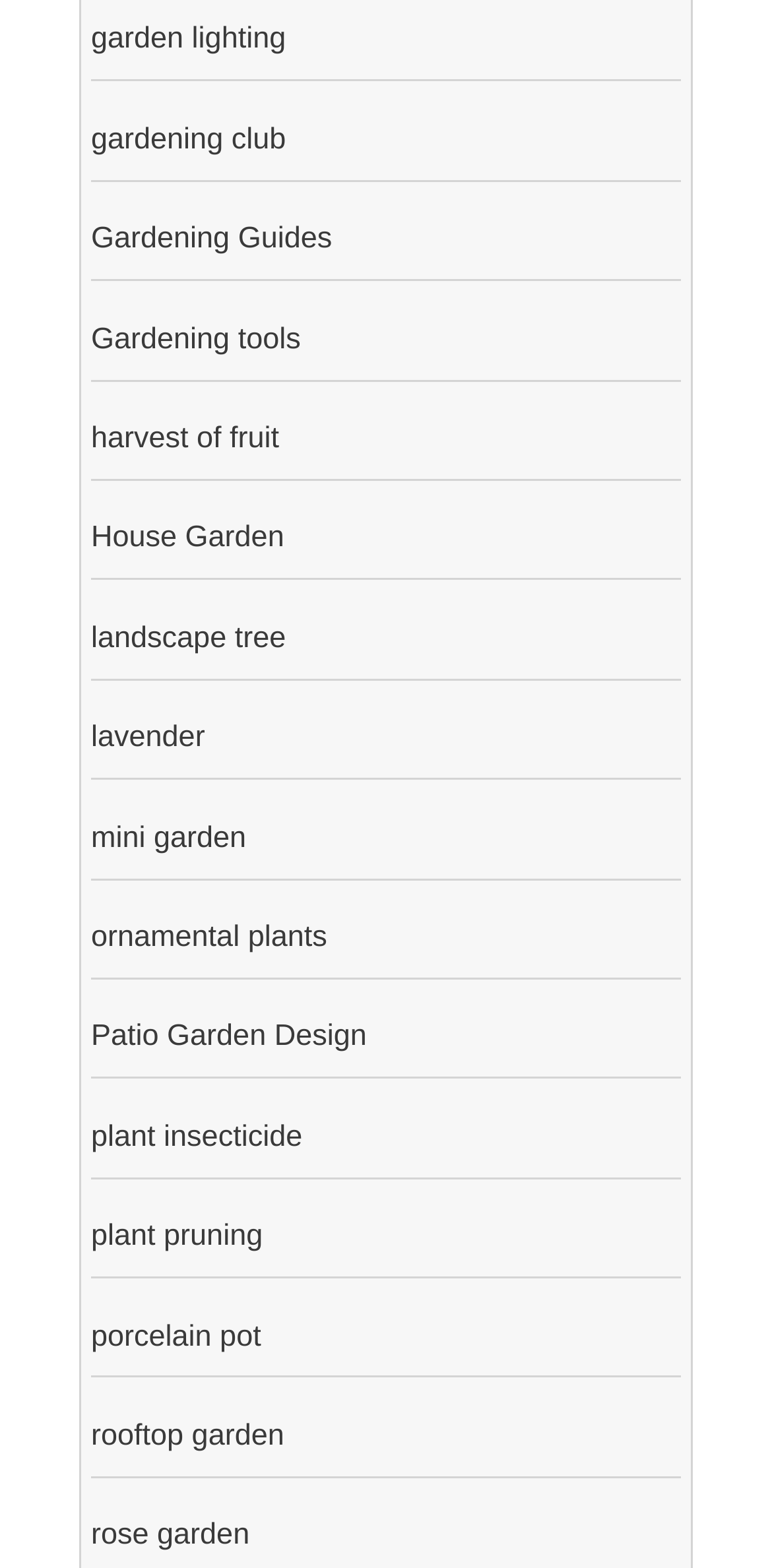Specify the bounding box coordinates of the element's area that should be clicked to execute the given instruction: "browse rose garden". The coordinates should be four float numbers between 0 and 1, i.e., [left, top, right, bottom].

[0.118, 0.968, 0.323, 0.99]